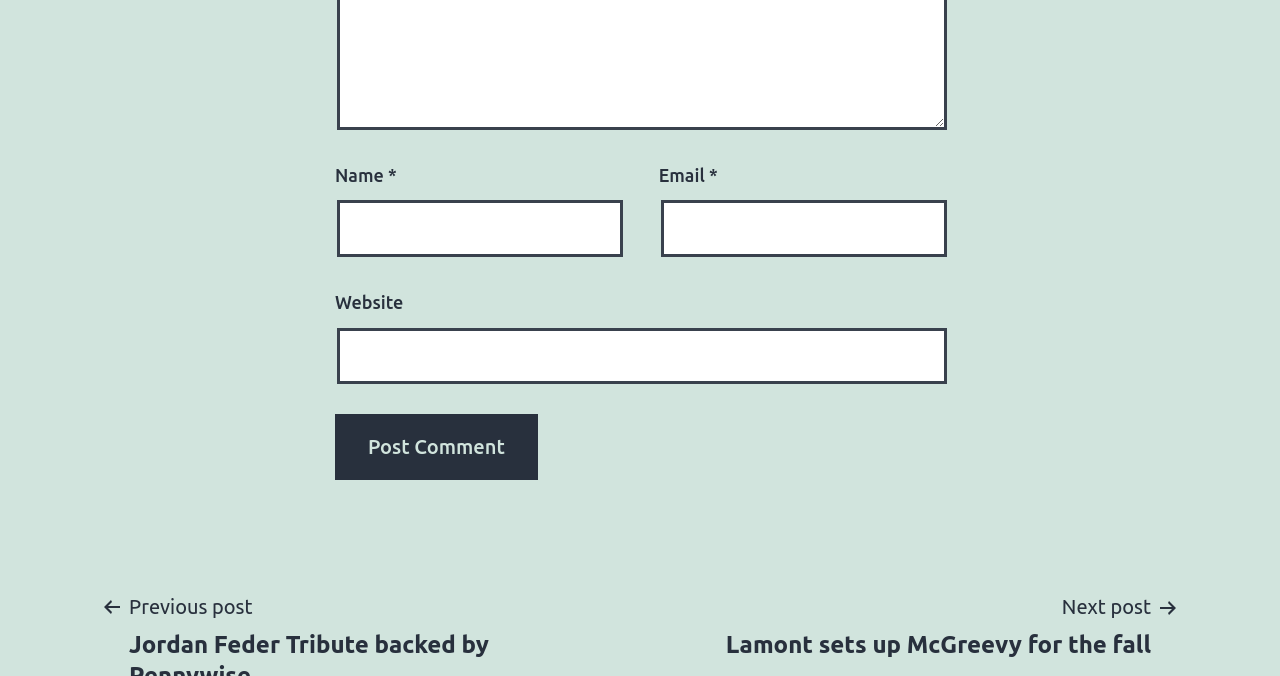Refer to the image and answer the question with as much detail as possible: What is the purpose of the 'Name' field?

The 'Name' field is a required textbox with a label 'Name *', indicating that it is a mandatory field for the user to input their name, likely for identification or authentication purposes.